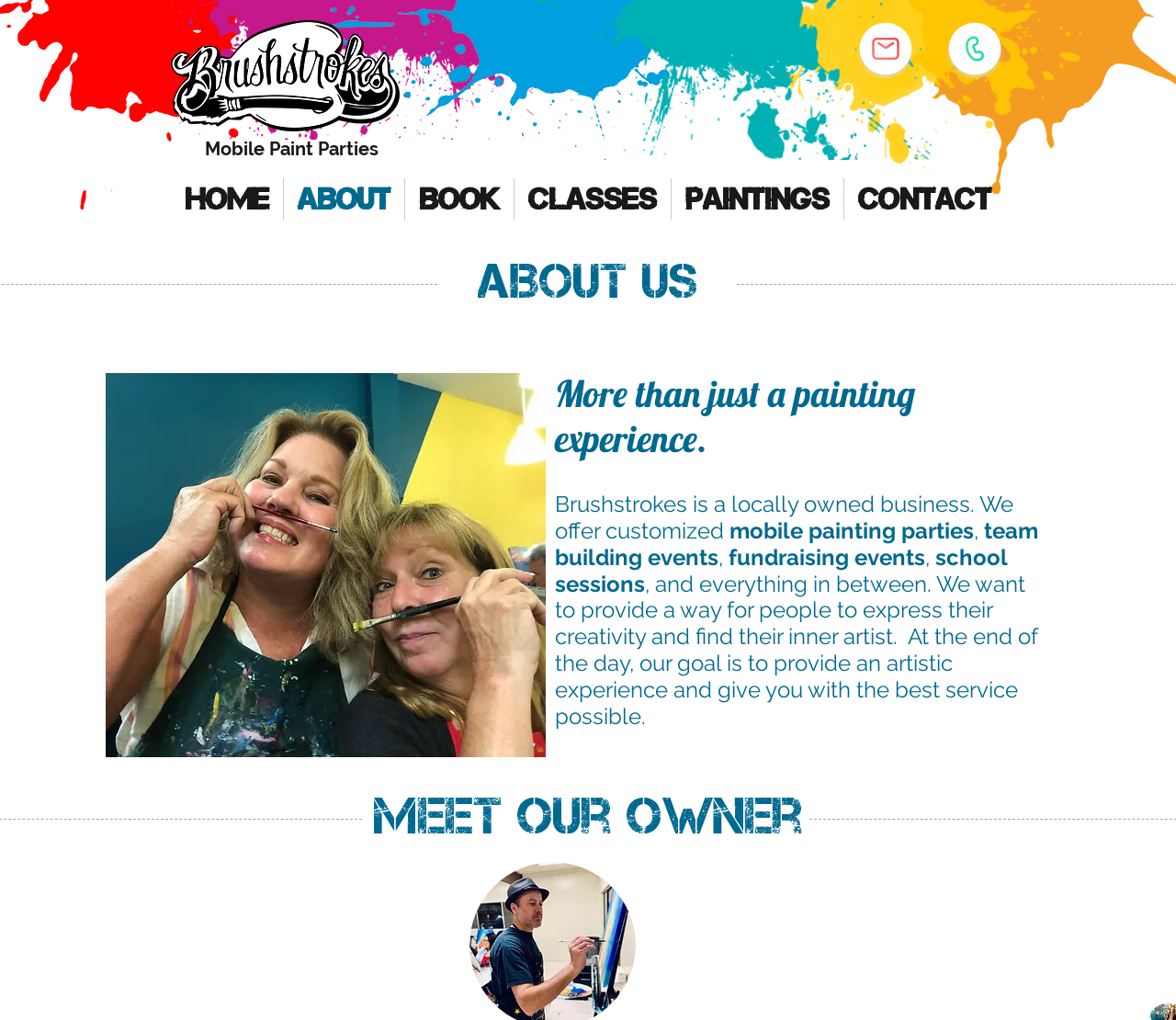What is the tone of the webpage?
Please answer the question with a single word or phrase, referencing the image.

Friendly and creative